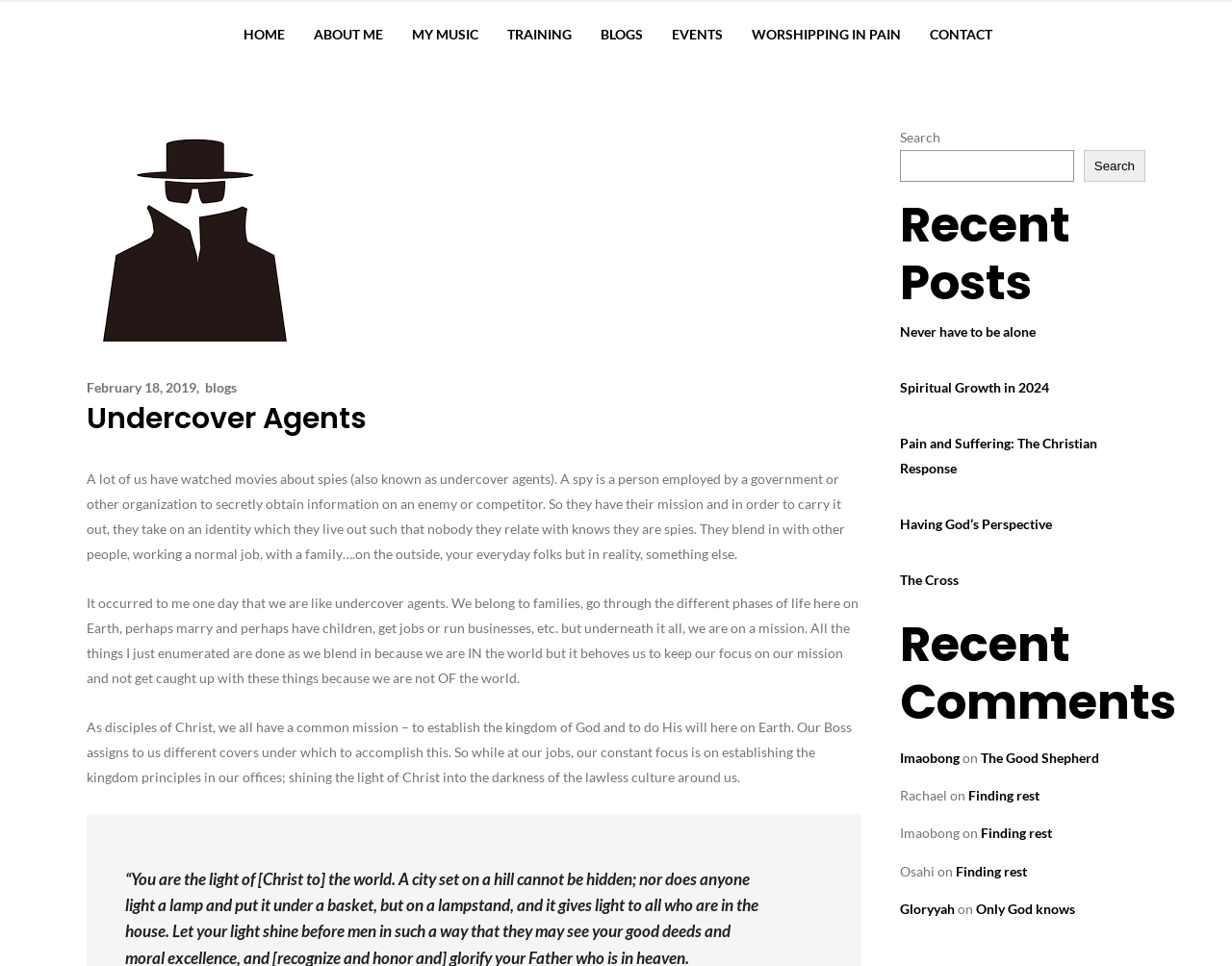Based on the image, please elaborate on the answer to the following question:
How many recent posts are listed?

The number of recent posts can be determined by counting the links under the 'Recent Posts' heading, which are 'Never have to be alone', 'Spiritual Growth in 2024', 'Pain and Suffering: The Christian Response', 'Having God’s Perspective', and 'The Cross'.